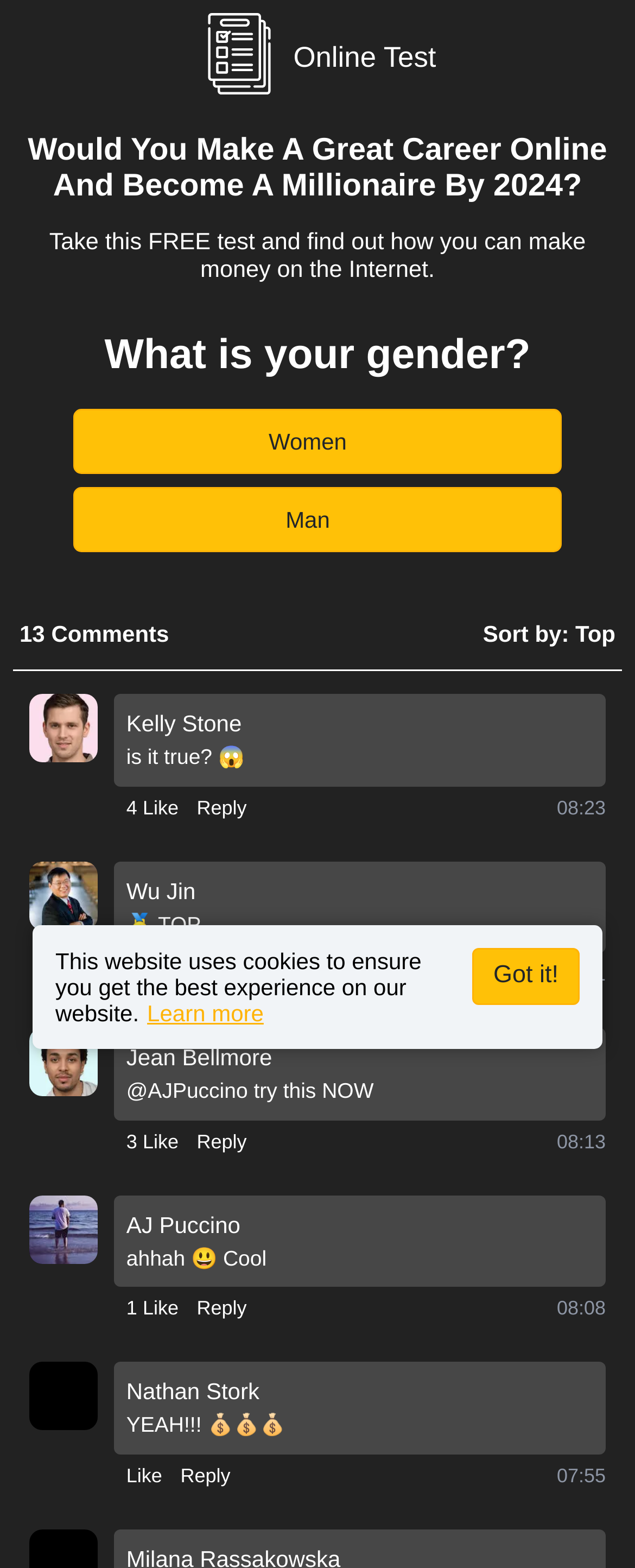Who is the person in the image?
Give a one-word or short-phrase answer derived from the screenshot.

Kelly Stone